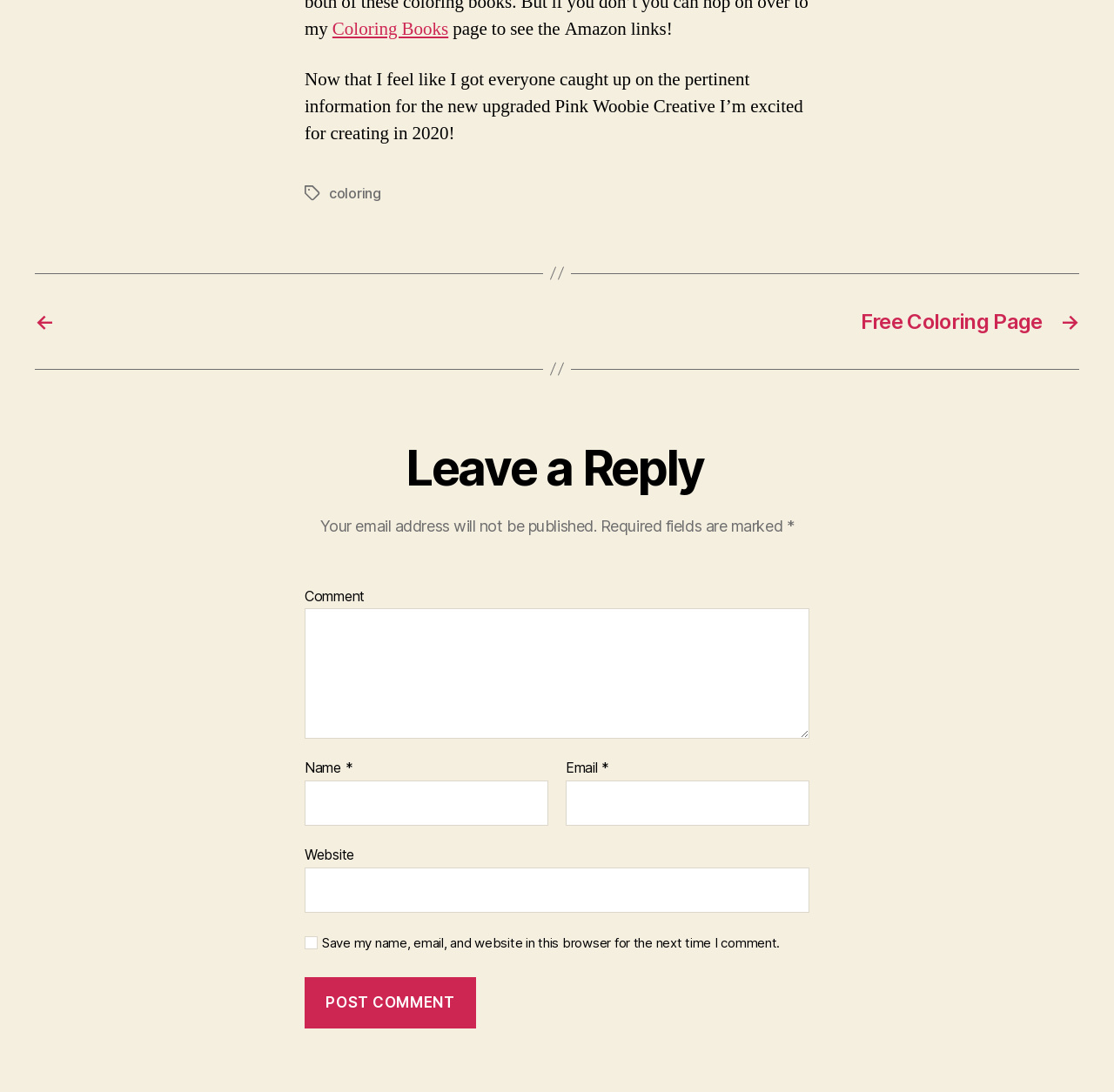What is the purpose of the checkbox?
Please give a detailed and elaborate answer to the question based on the image.

The purpose of the checkbox can be inferred from its label 'Save my name, email, and website in this browser for the next time I comment.' This suggests that checking the box will save the commenter's information for future comments.